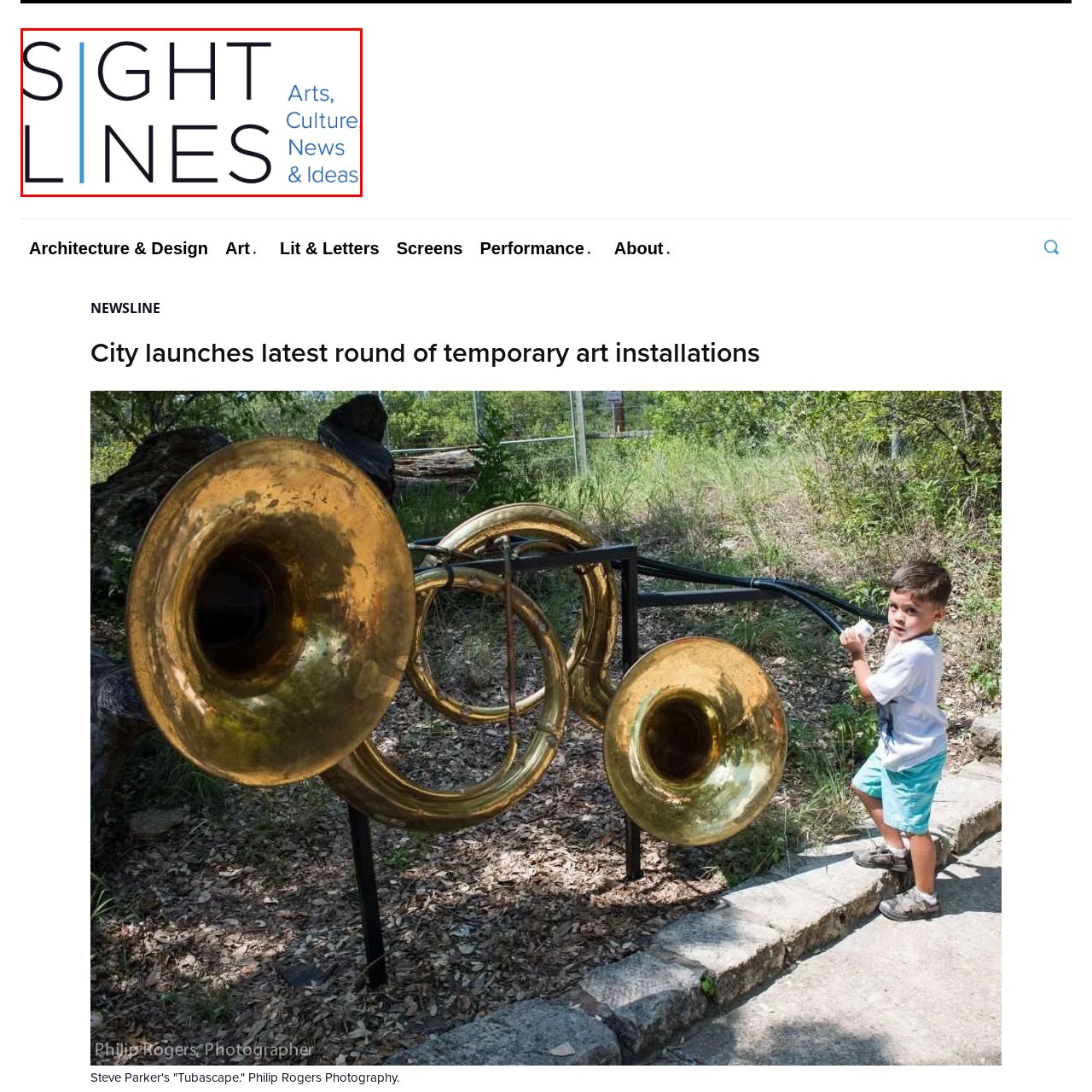What are the topics of discussion in the publication?
Please examine the image within the red bounding box and provide your answer using just one word or phrase.

Arts, Culture, News & Ideas